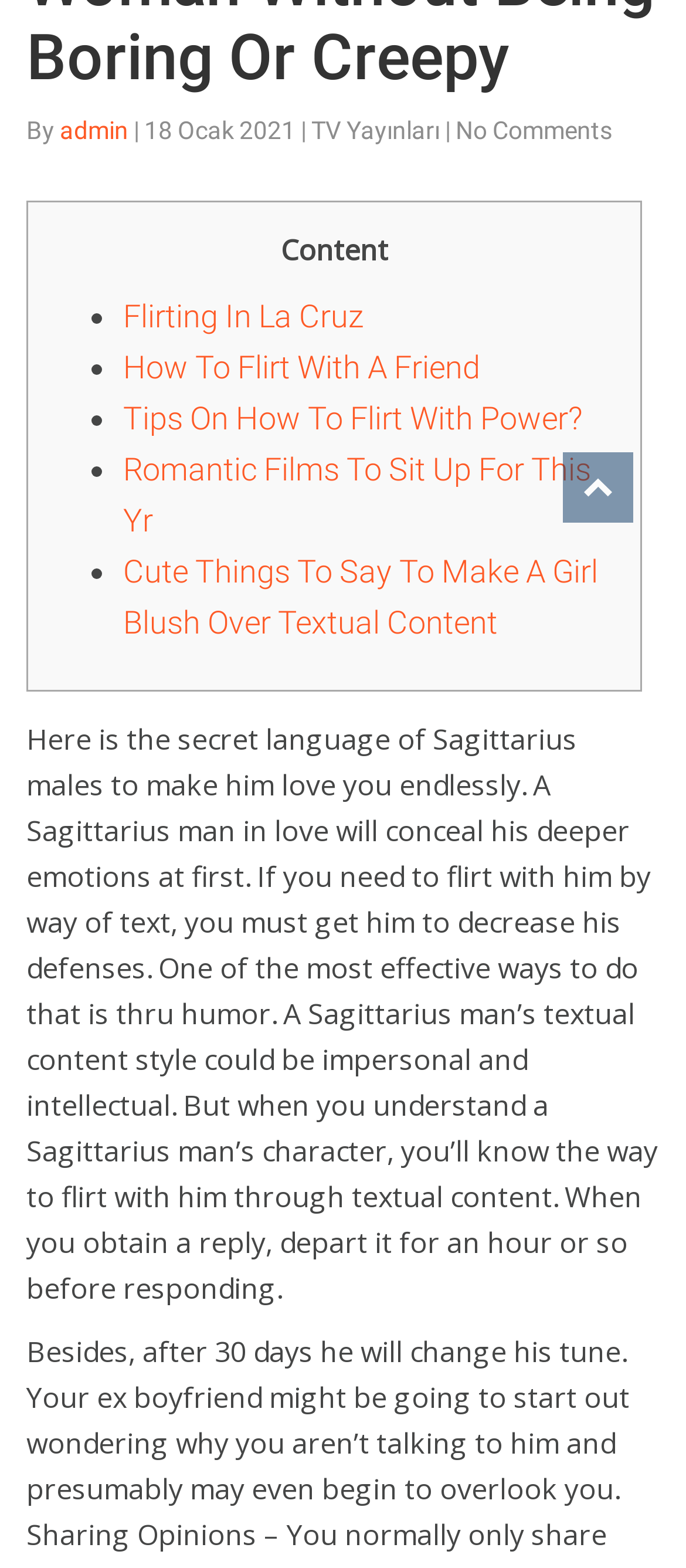Locate the bounding box of the UI element with the following description: "Flirting In La Cruz".

[0.179, 0.189, 0.531, 0.213]